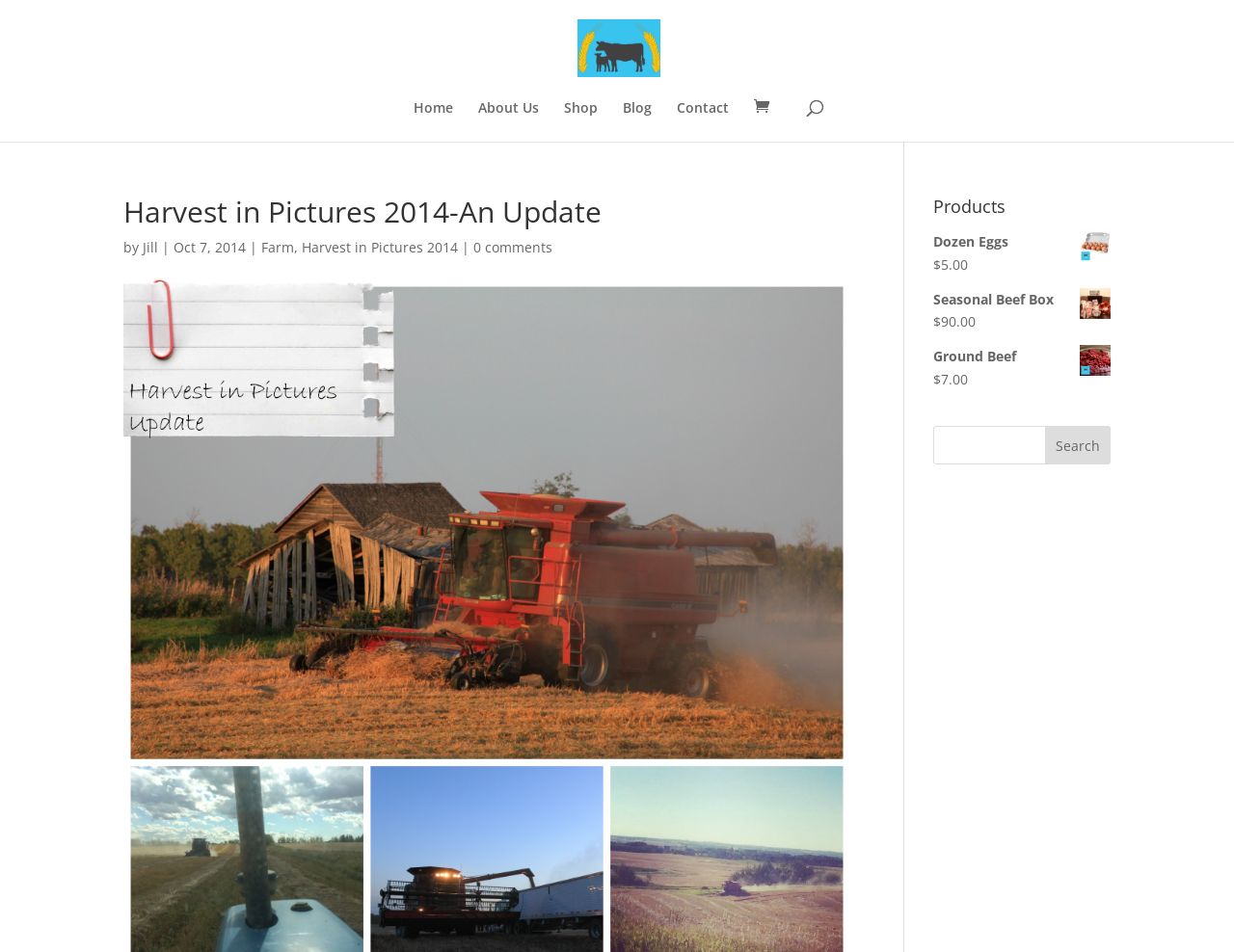Identify the bounding box coordinates of the clickable region to carry out the given instruction: "contact us".

None